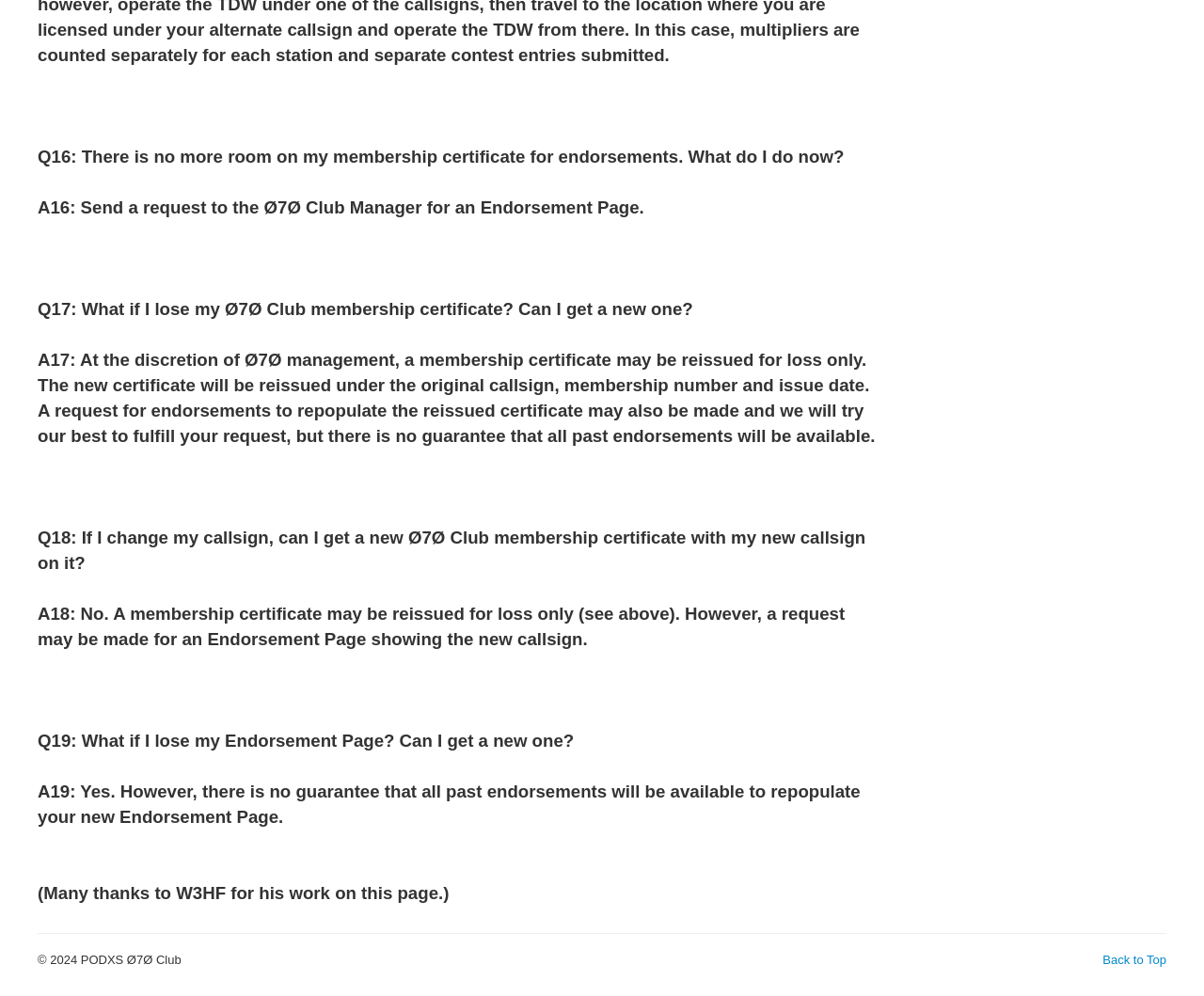Give a short answer to this question using one word or a phrase:
Can I get a new Endorsement Page if I lose my old one?

Yes.